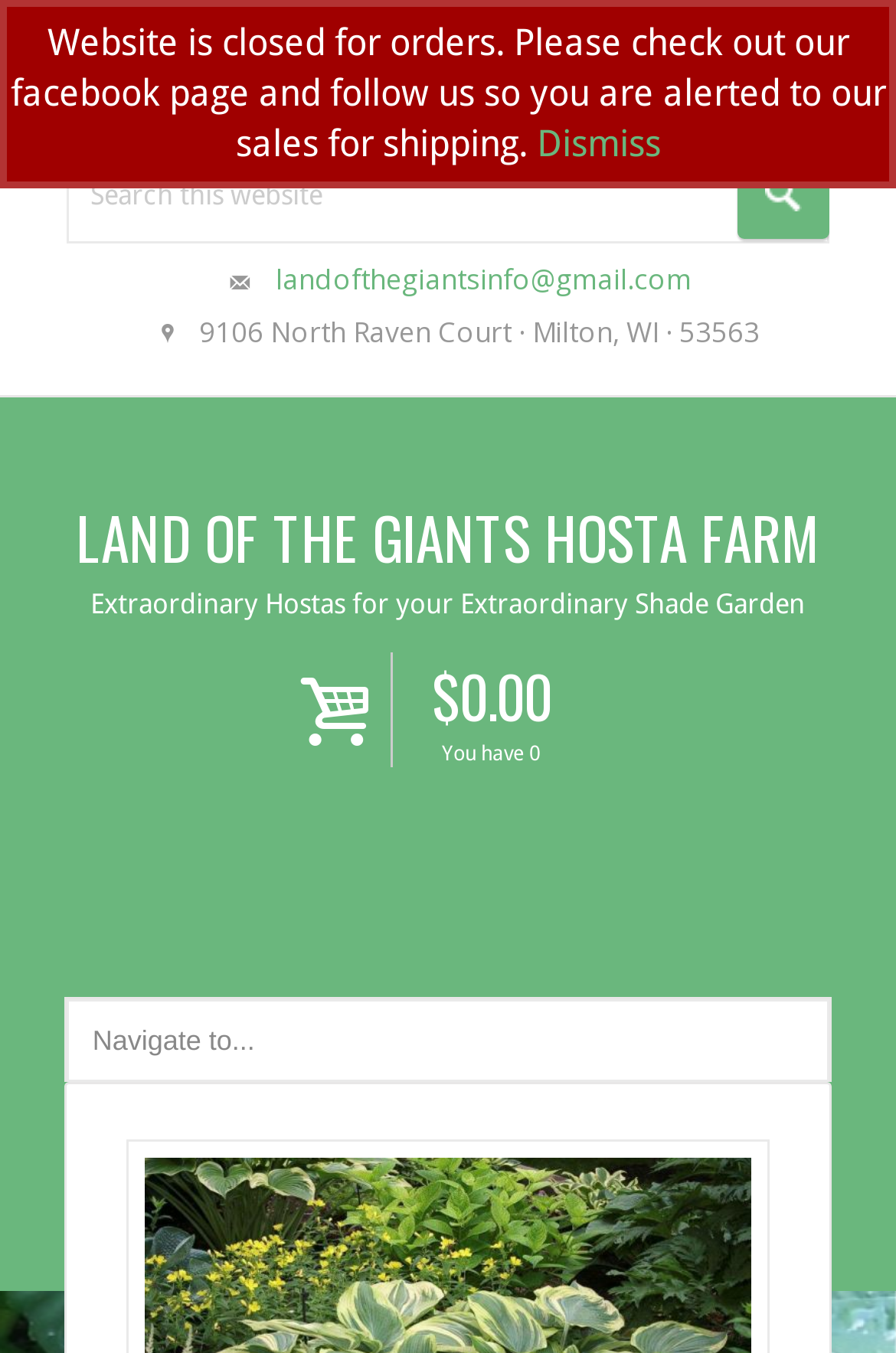Kindly determine the bounding box coordinates for the area that needs to be clicked to execute this instruction: "Dismiss the notification".

[0.599, 0.09, 0.737, 0.122]